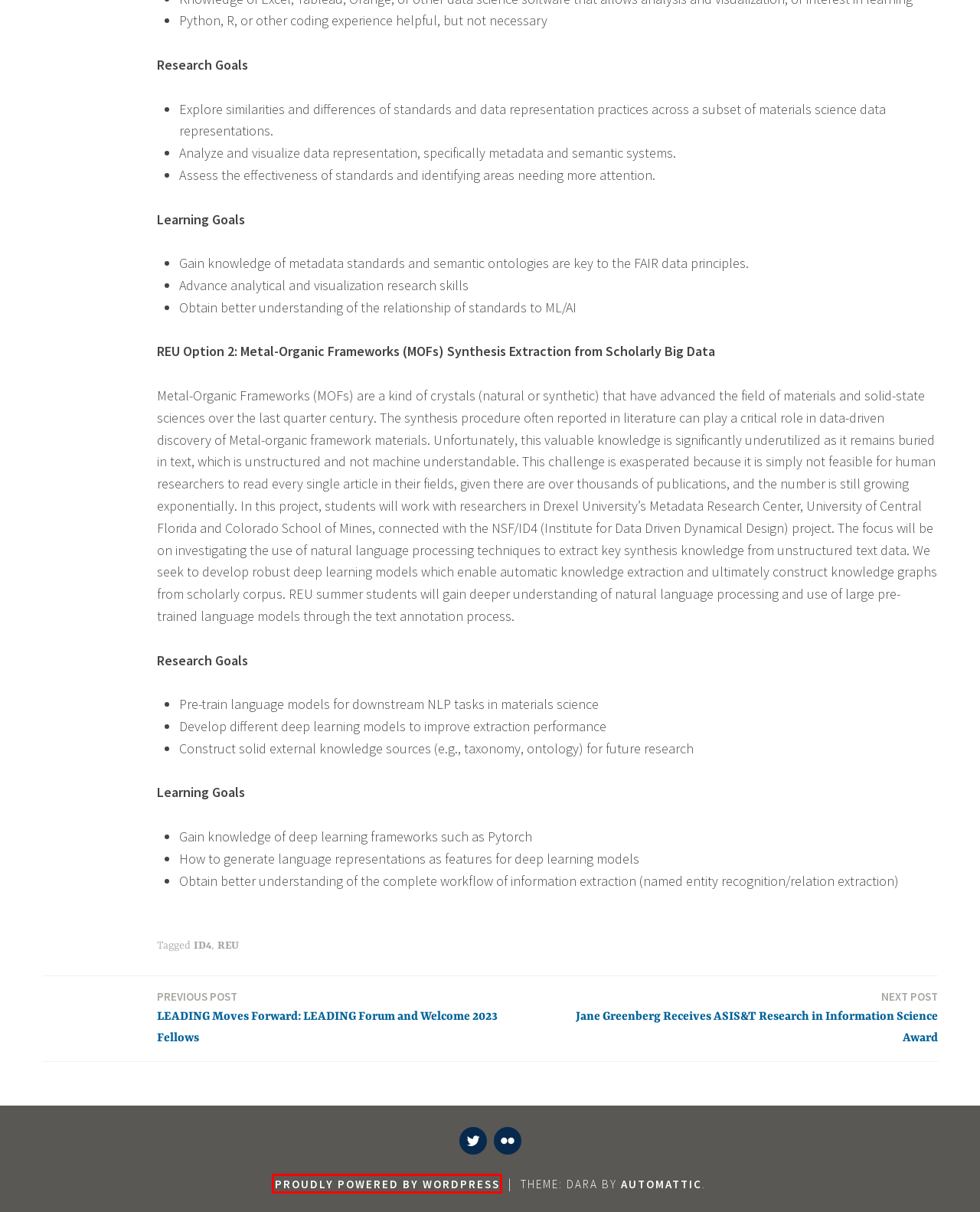You are given a screenshot of a webpage with a red rectangle bounding box around an element. Choose the best webpage description that matches the page after clicking the element in the bounding box. Here are the candidates:
A. Helping Interdisciplinary Vocabulary Engineering (HIVE) – Metadata Research Center
B. LEADING: LIS Education And Data Science Integrated Network Group – Metadata Research Center
C. Metadata Research Center
D. Past Research – Metadata Research Center
E. YAMZ Metadictionary – Metadata Research Center
F. LEADING Moves Forward: LEADING Forum and Welcome 2023 Fellows – Metadata Research Center
G. Jane Greenberg Receives ASIS&T Research in Information Science Award – Metadata Research Center
H. Blog Tool, Publishing Platform, and CMS – WordPress.org

H